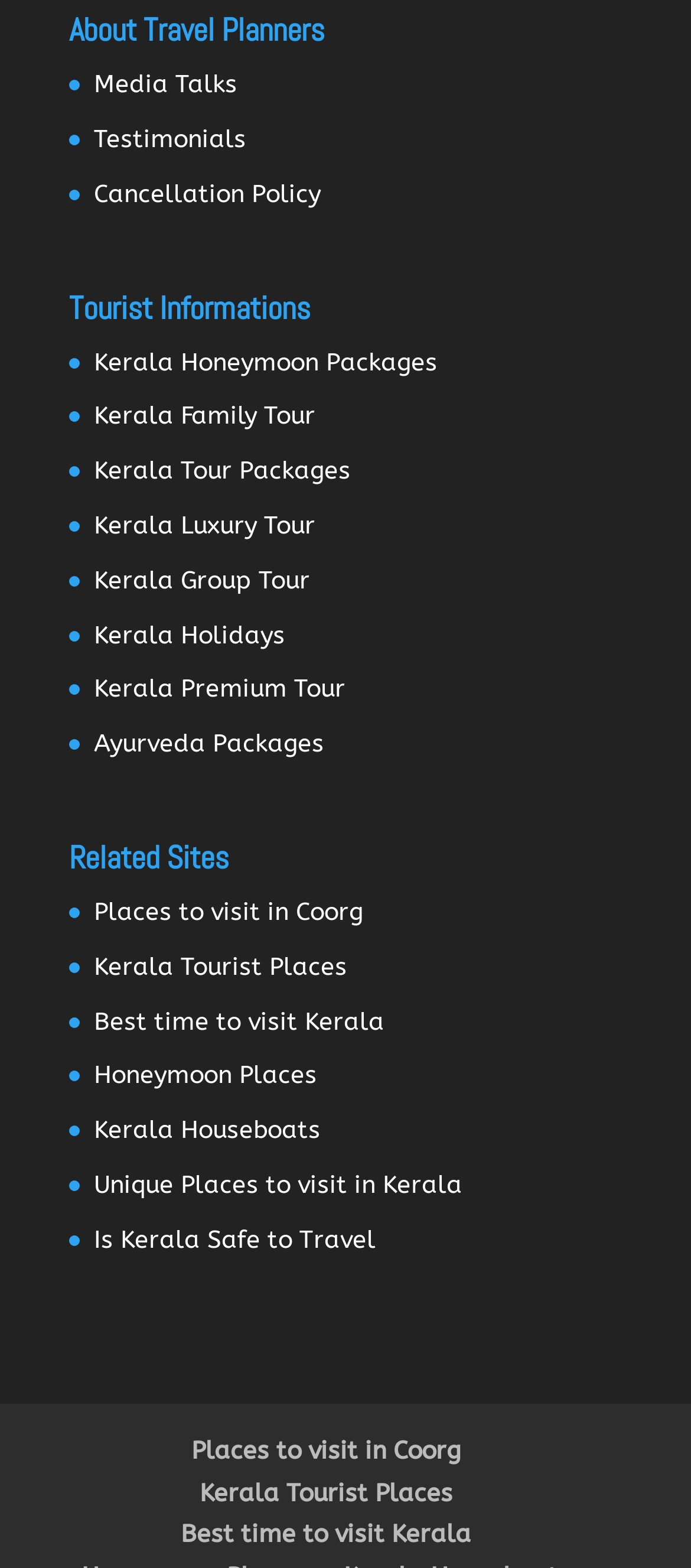Reply to the question with a brief word or phrase: What type of tours are offered?

Kerala tours